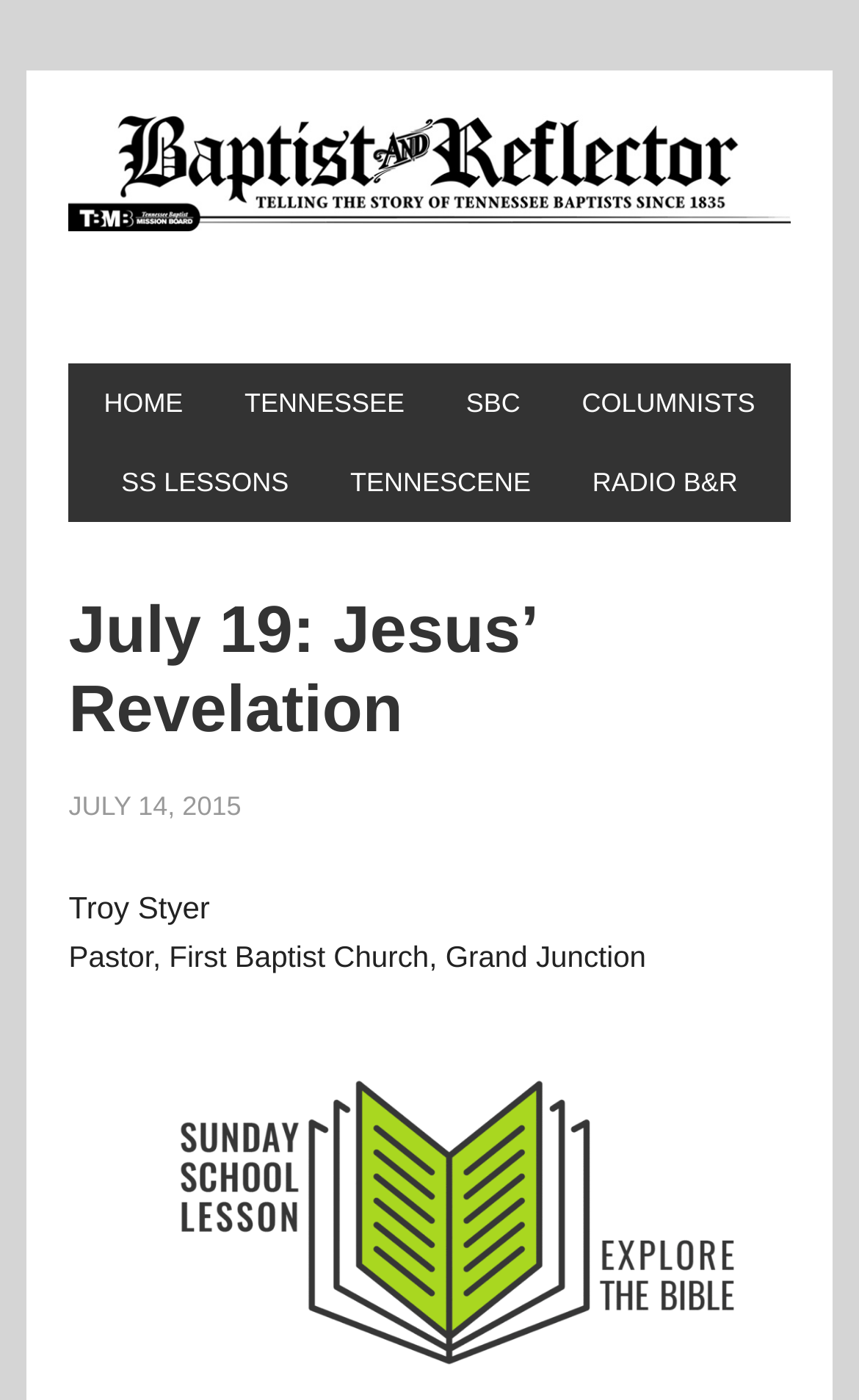Provide the bounding box coordinates of the HTML element this sentence describes: "view latest topics". The bounding box coordinates consist of four float numbers between 0 and 1, i.e., [left, top, right, bottom].

None